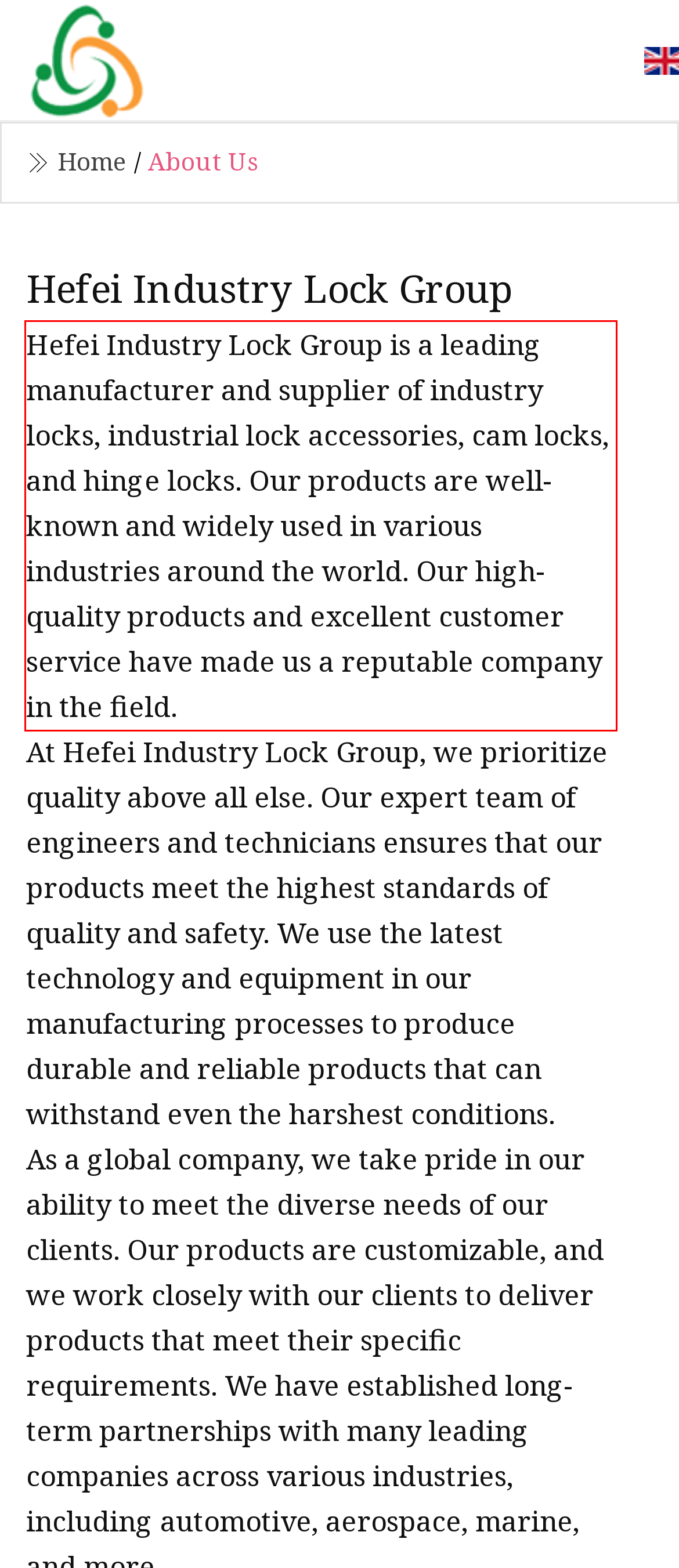You are given a screenshot showing a webpage with a red bounding box. Perform OCR to capture the text within the red bounding box.

Hefei Industry Lock Group is a leading manufacturer and supplier of industry locks, industrial lock accessories, cam locks, and hinge locks. Our products are well-known and widely used in various industries around the world. Our high-quality products and excellent customer service have made us a reputable company in the field.